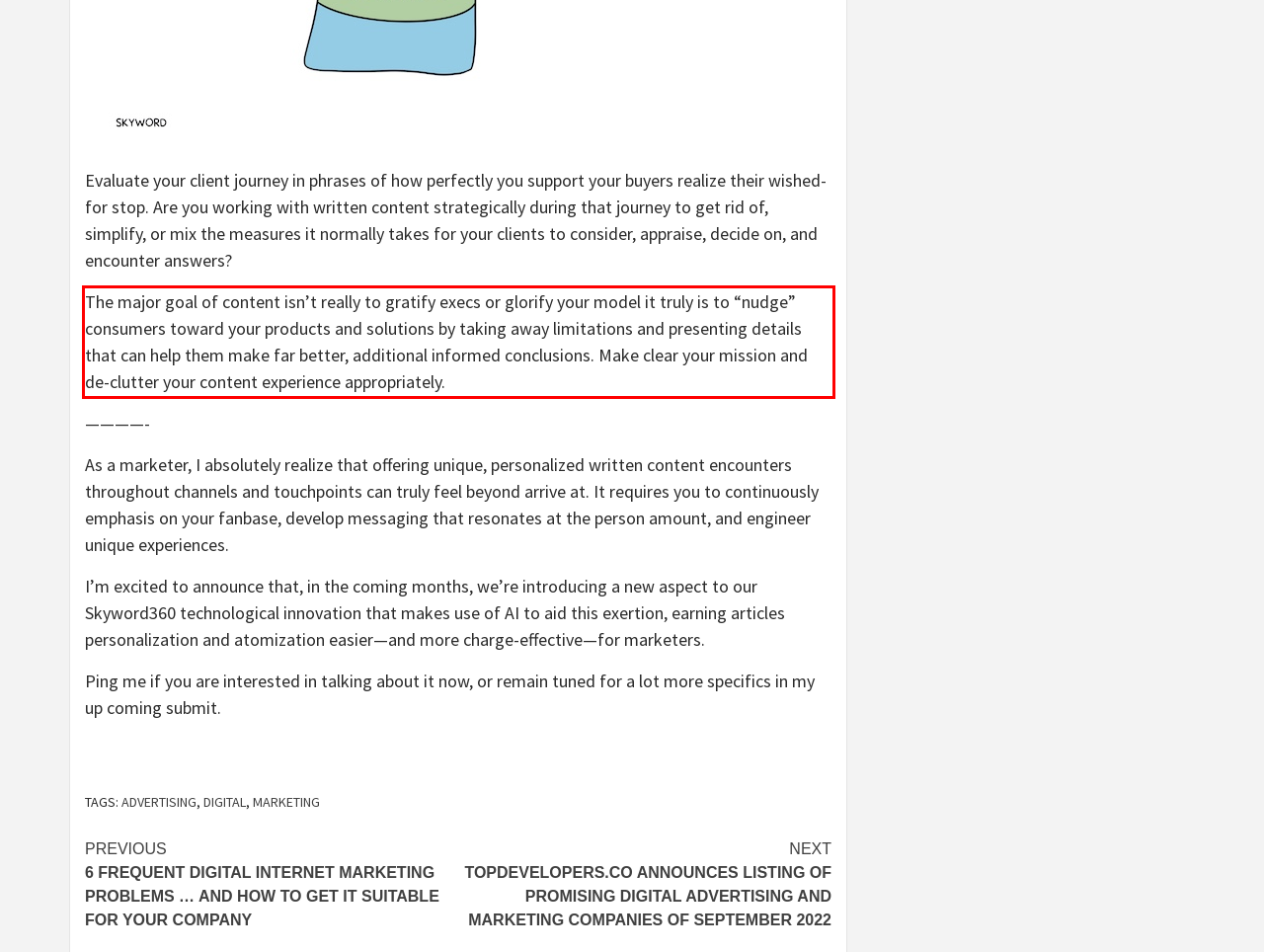Examine the screenshot of the webpage, locate the red bounding box, and perform OCR to extract the text contained within it.

The major goal of content isn’t really to gratify execs or glorify your model it truly is to “nudge” consumers toward your products and solutions by taking away limitations and presenting details that can help them make far better, additional informed conclusions. Make clear your mission and de-clutter your content experience appropriately.